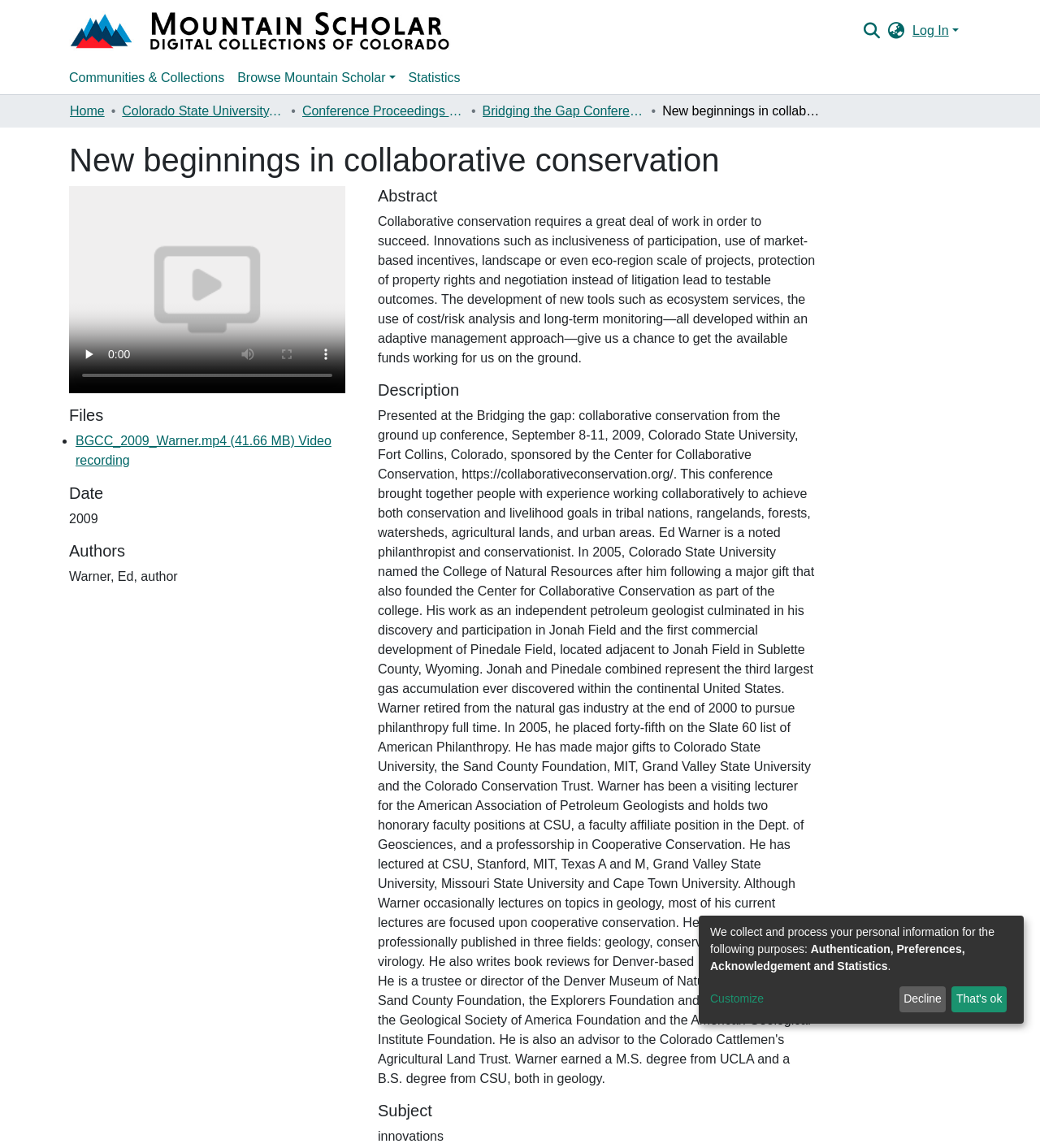Determine the bounding box coordinates for the element that should be clicked to follow this instruction: "Play the video". The coordinates should be given as four float numbers between 0 and 1, in the format [left, top, right, bottom].

[0.066, 0.292, 0.104, 0.326]